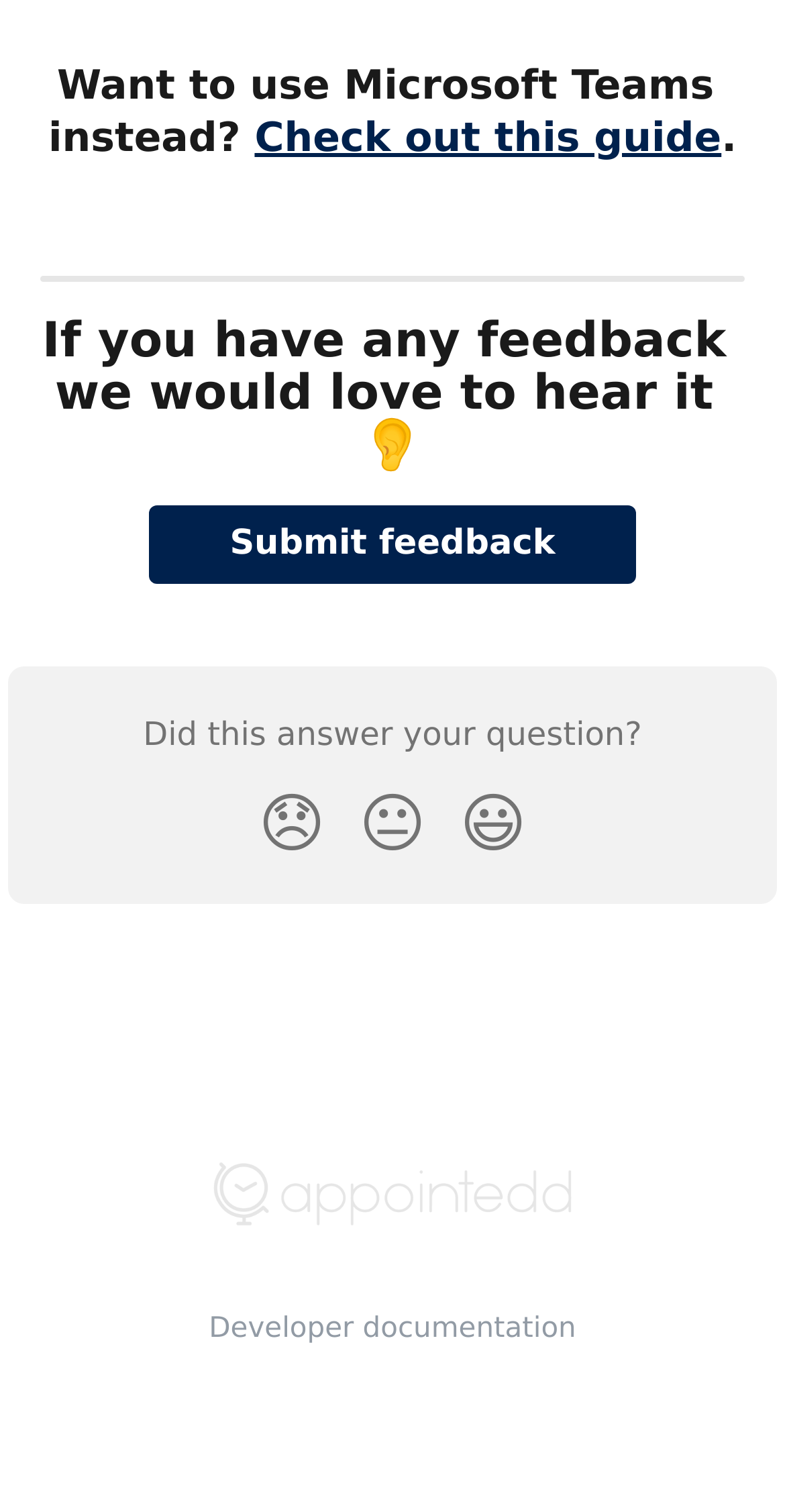Using the details in the image, give a detailed response to the question below:
What is the name of the support base?

The webpage has a link 'Appointedd Support Base' which suggests that it is a support base for users.